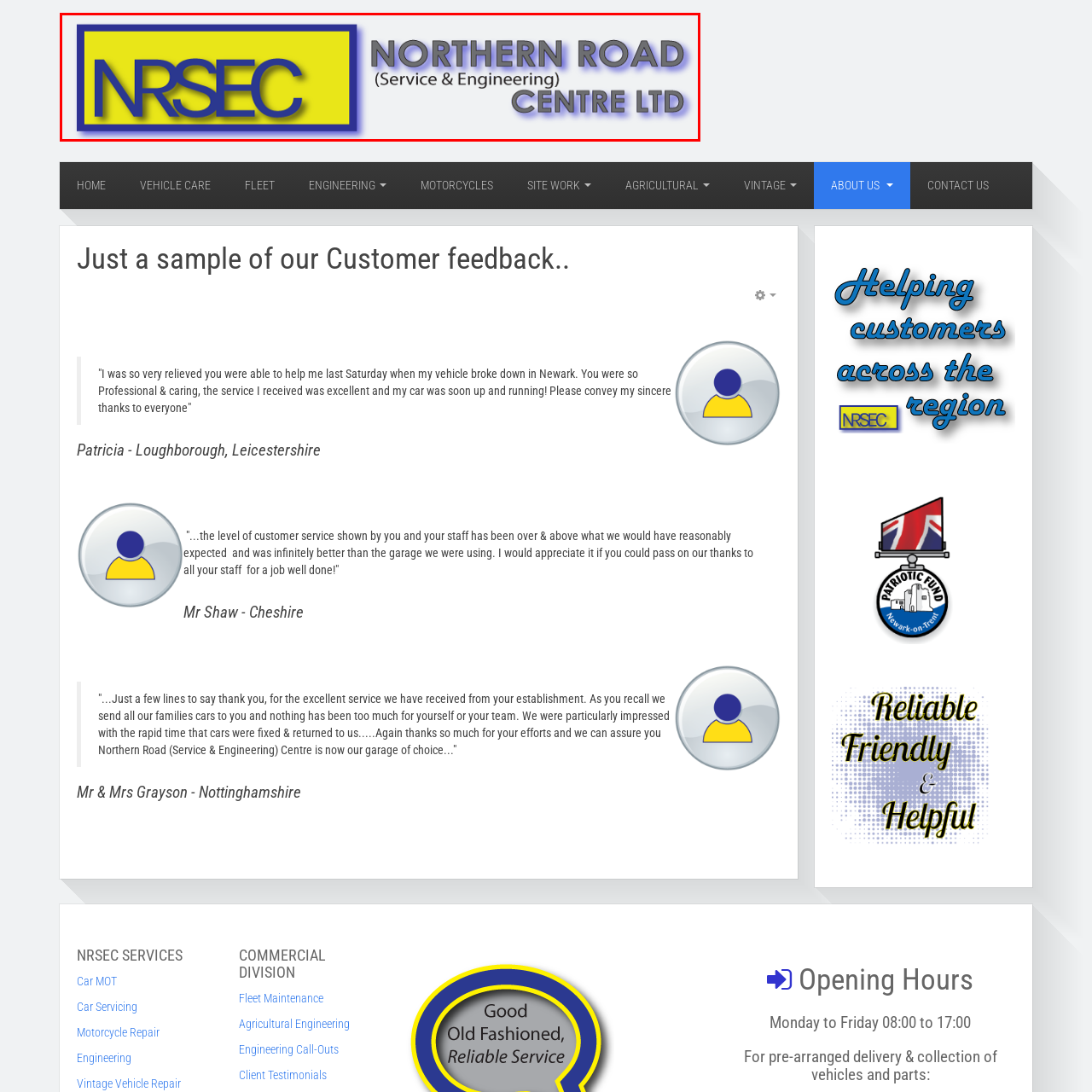Generate a detailed caption for the content inside the red bounding box.

The image prominently features the logo of Northern Road Service and Engineering Centre Ltd (NRSEC). The design highlights 'NRSEC' in bold, blue letters over a yellow background, emphasizing the company’s brand identity. Below this, the full name 'NORTHERN ROAD (Service & Engineering) CENTRE LTD' is displayed in a sleek, modern font, further reinforcing the company's professional image. This logo symbolizes the company’s commitment to providing high-quality vehicle services and engineering solutions, making it recognizable for customers seeking automotive care and assistance.